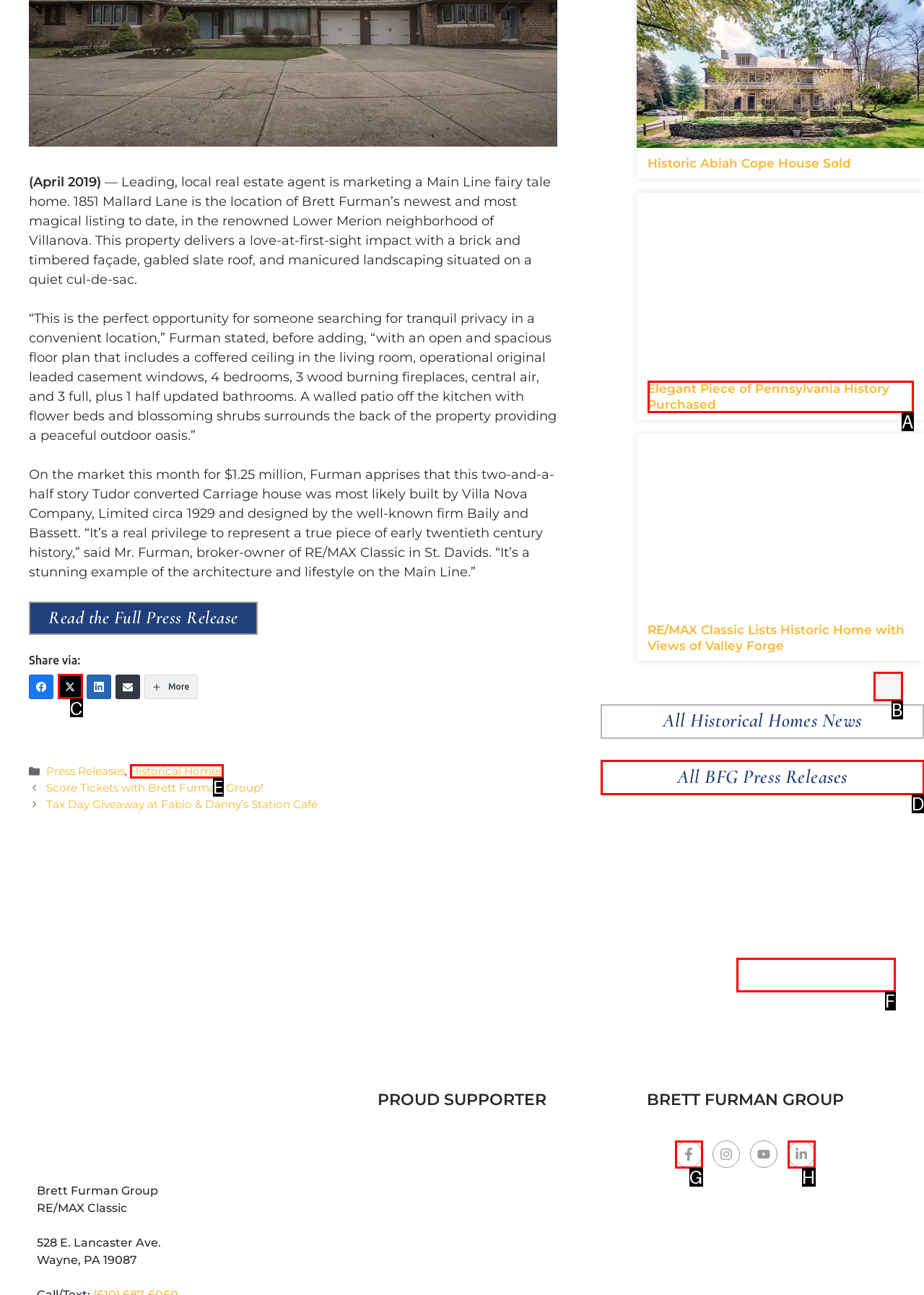Select the HTML element that corresponds to the description: aria-label="facebook"
Reply with the letter of the correct option from the given choices.

G